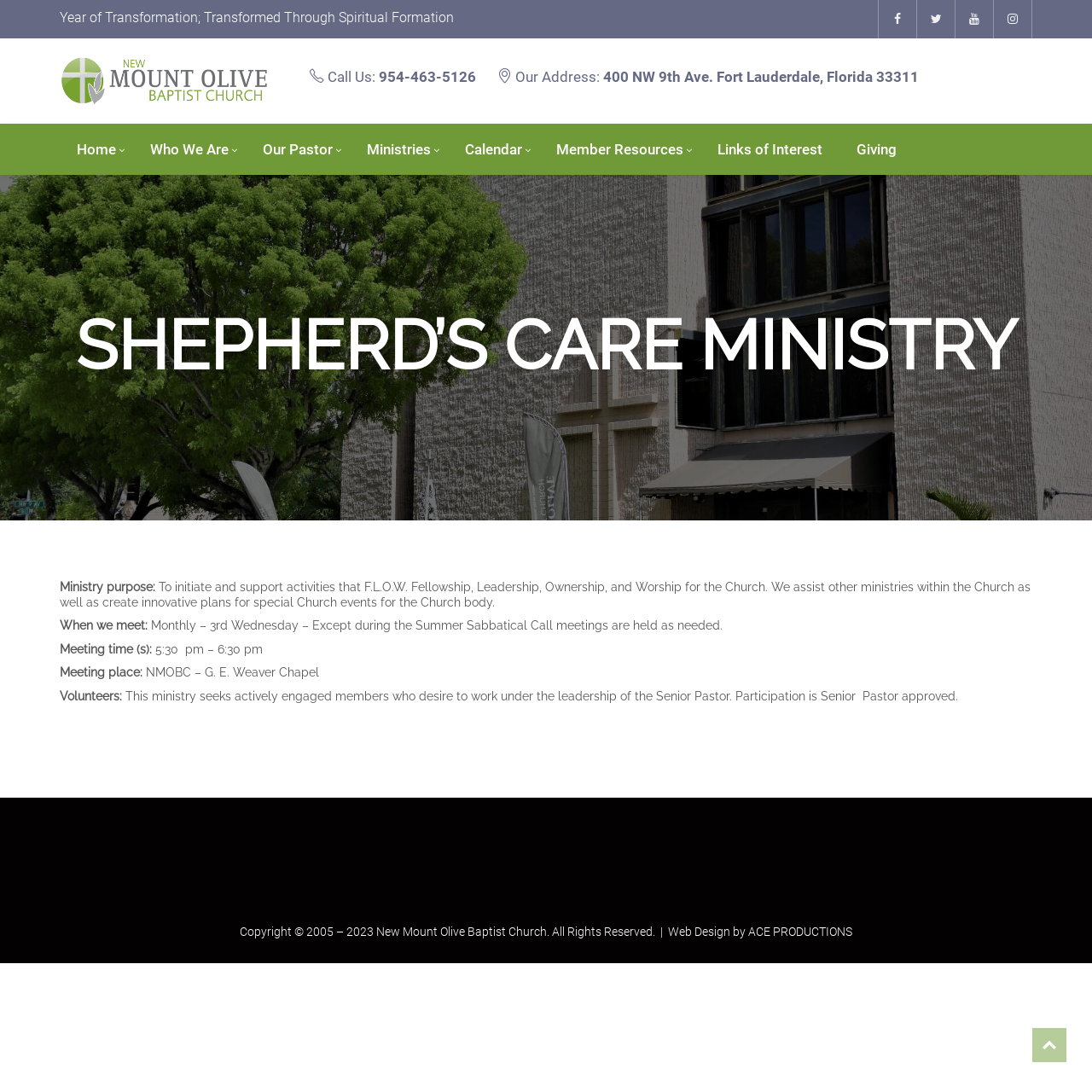Find the bounding box coordinates of the element's region that should be clicked in order to follow the given instruction: "Click the 'Home' link". The coordinates should consist of four float numbers between 0 and 1, i.e., [left, top, right, bottom].

[0.055, 0.114, 0.122, 0.16]